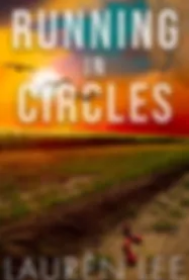Paint a vivid picture of the image with your description.

The image features the cover of the eBook titled "Running in Circles," authored by Lauren Lee. Dominating the cover is a vibrant sunset that blends hues of orange, pink, and blue, creating a dramatic backdrop. In the foreground, a winding path suggests movement, reinforcing the theme of the title. The words "RUNNING in CIRCLES" are prominently displayed at the top in bold, white letters, capturing attention and emphasizing the concept of cyclical motion. The author's name, "Lauren Lee," is presented at the bottom, adding a personal touch to the design. This compelling and artistic representation hints at themes of exploration and emotional journeys, inviting readers into the story within.